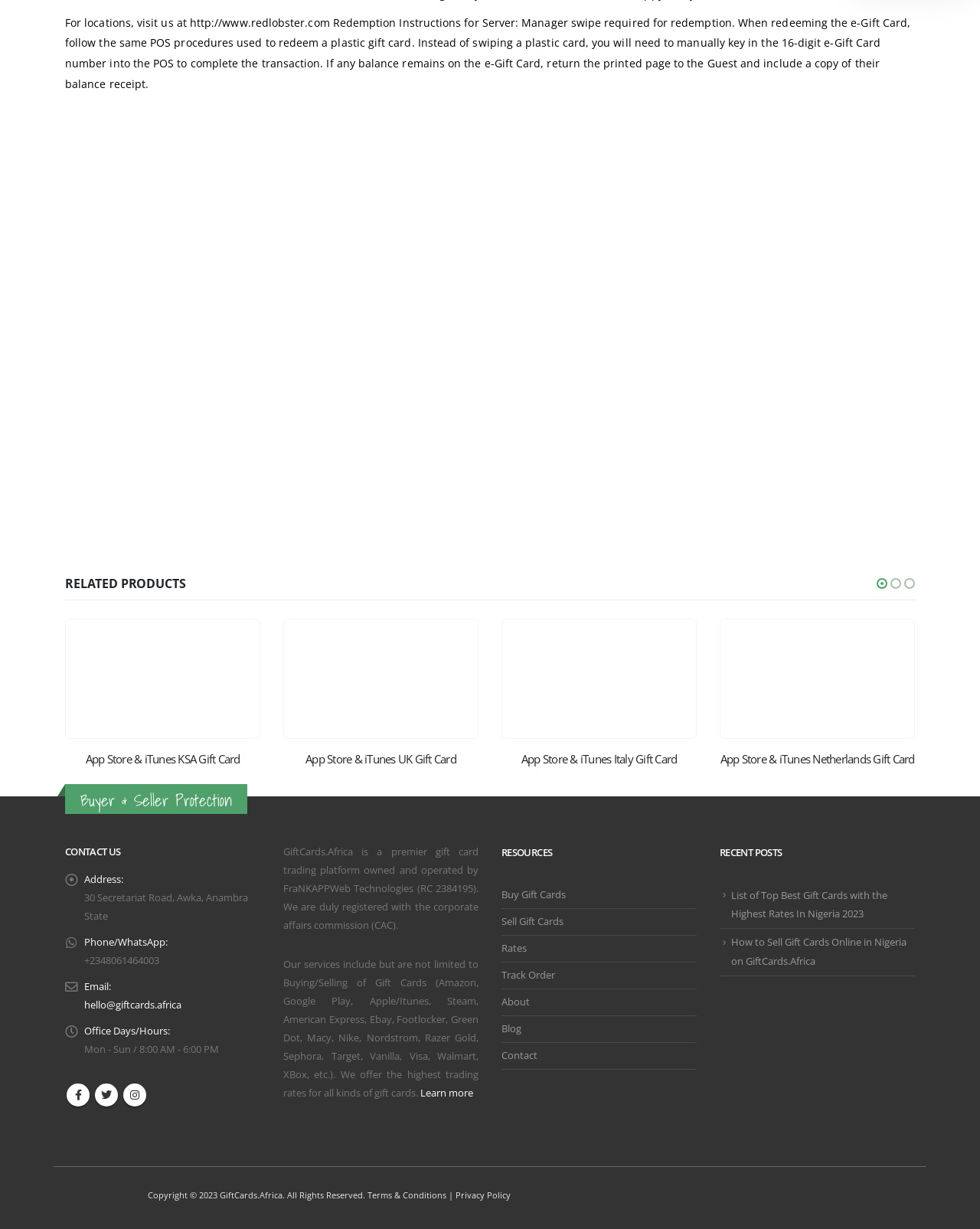Reply to the question with a single word or phrase:
What is the office hours of GiftCards.Africa?

Mon - Sun / 8:00 AM - 6:00 PM